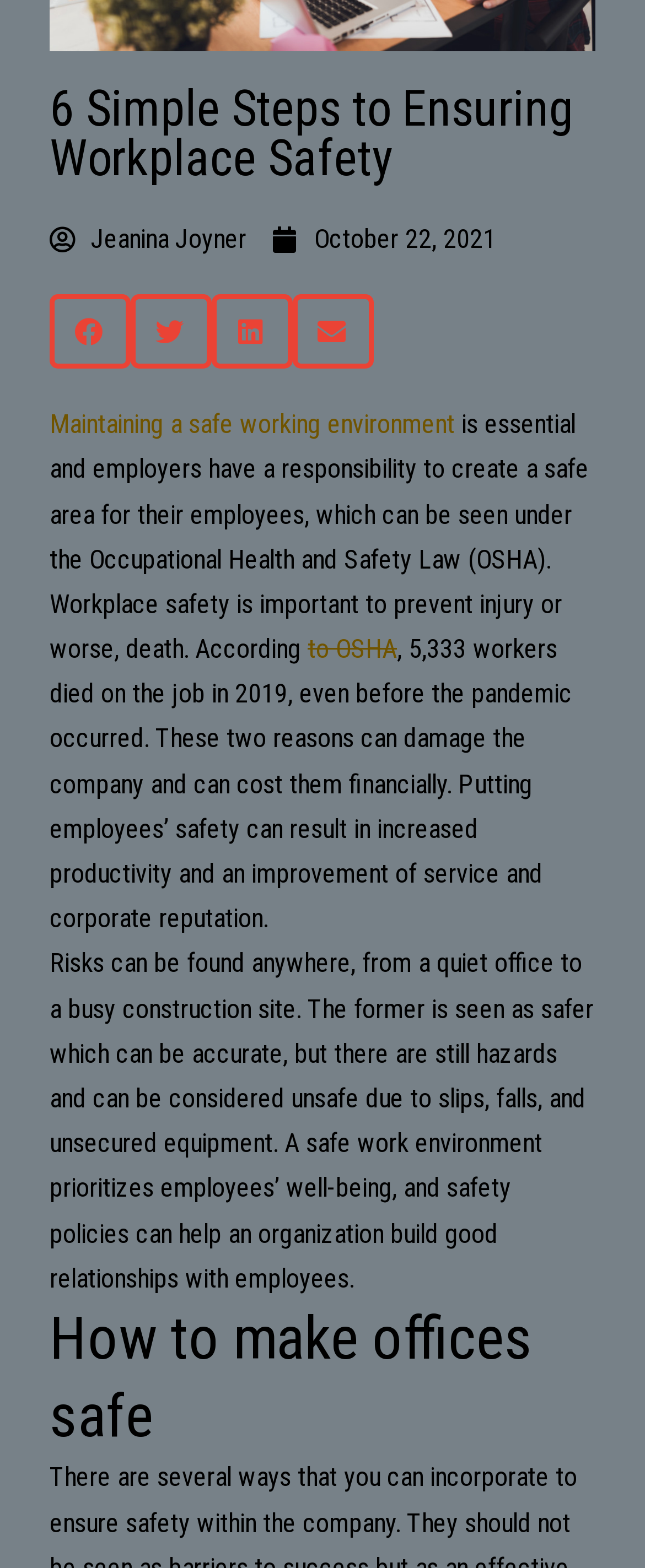Locate the bounding box of the UI element based on this description: "October 22, 2021". Provide four float numbers between 0 and 1 as [left, top, right, bottom].

[0.423, 0.138, 0.769, 0.167]